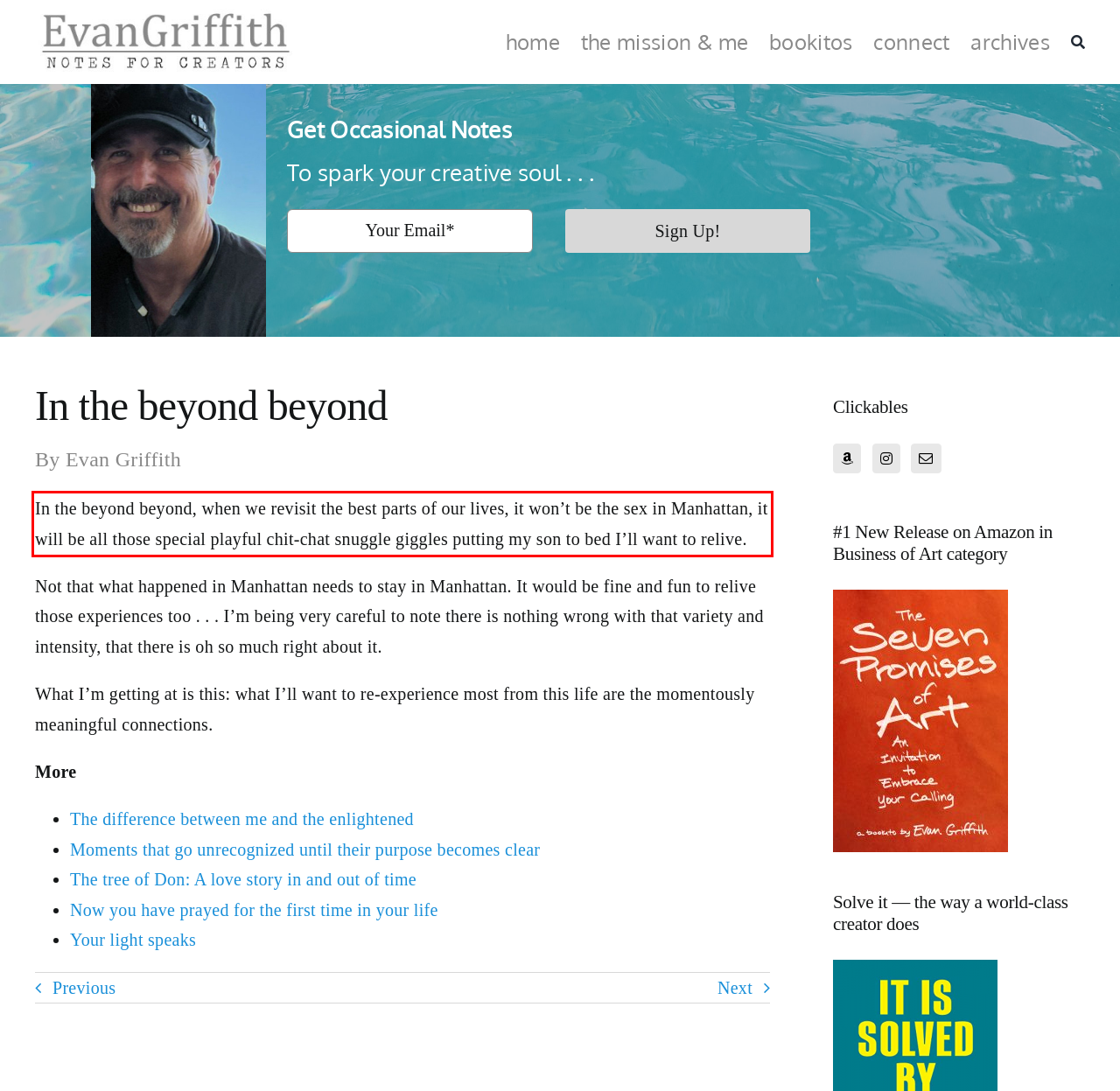You are provided with a webpage screenshot that includes a red rectangle bounding box. Extract the text content from within the bounding box using OCR.

In the beyond beyond, when we revisit the best parts of our lives, it won’t be the sex in Manhattan, it will be all those special playful chit-chat snuggle giggles putting my son to bed I’ll want to relive.